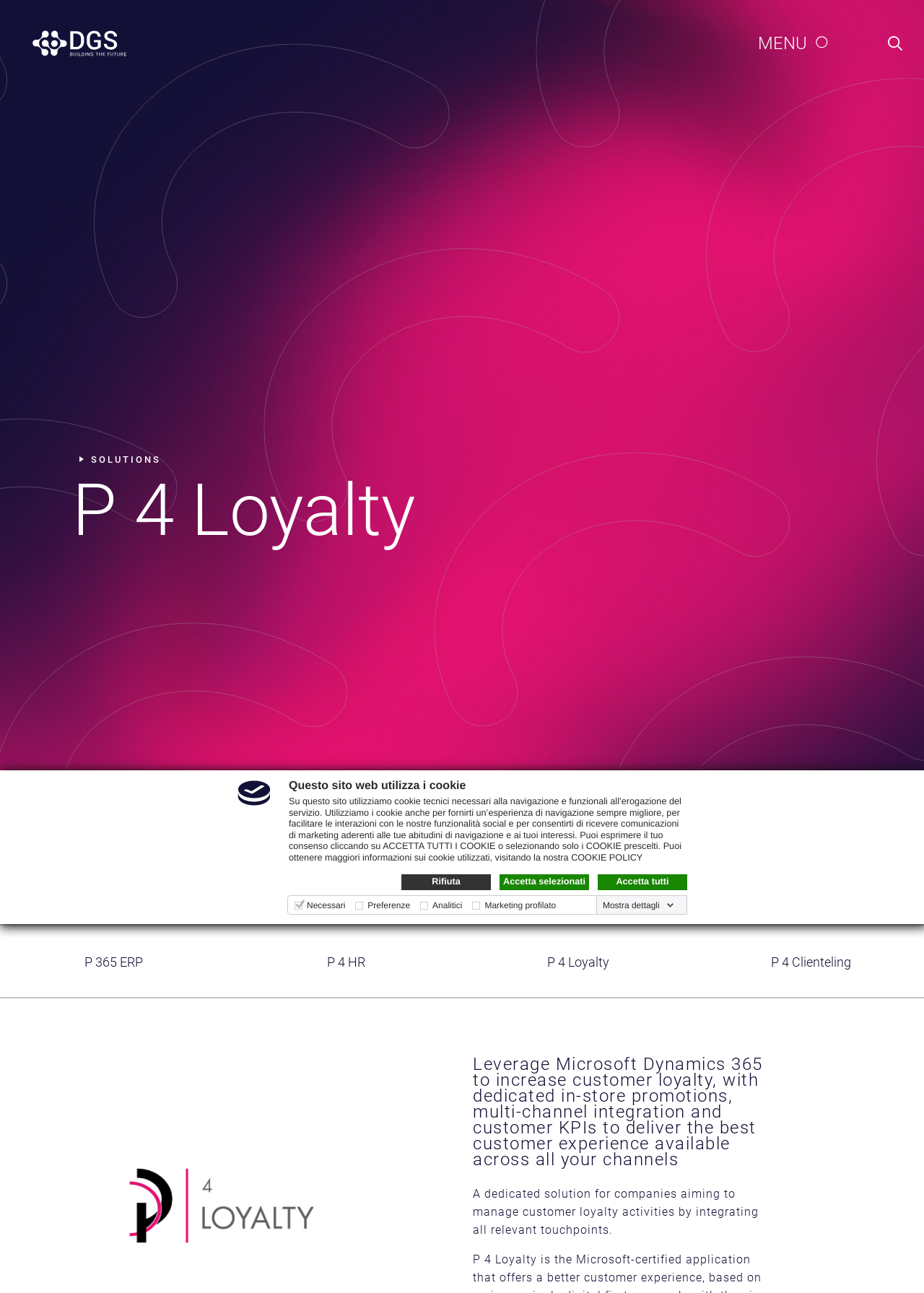Examine the image carefully and respond to the question with a detailed answer: 
What is the solution for companies aiming to manage customer loyalty activities?

According to the webpage, P 4 Loyalty is a dedicated solution for companies aiming to manage customer loyalty activities by integrating all relevant touchpoints.